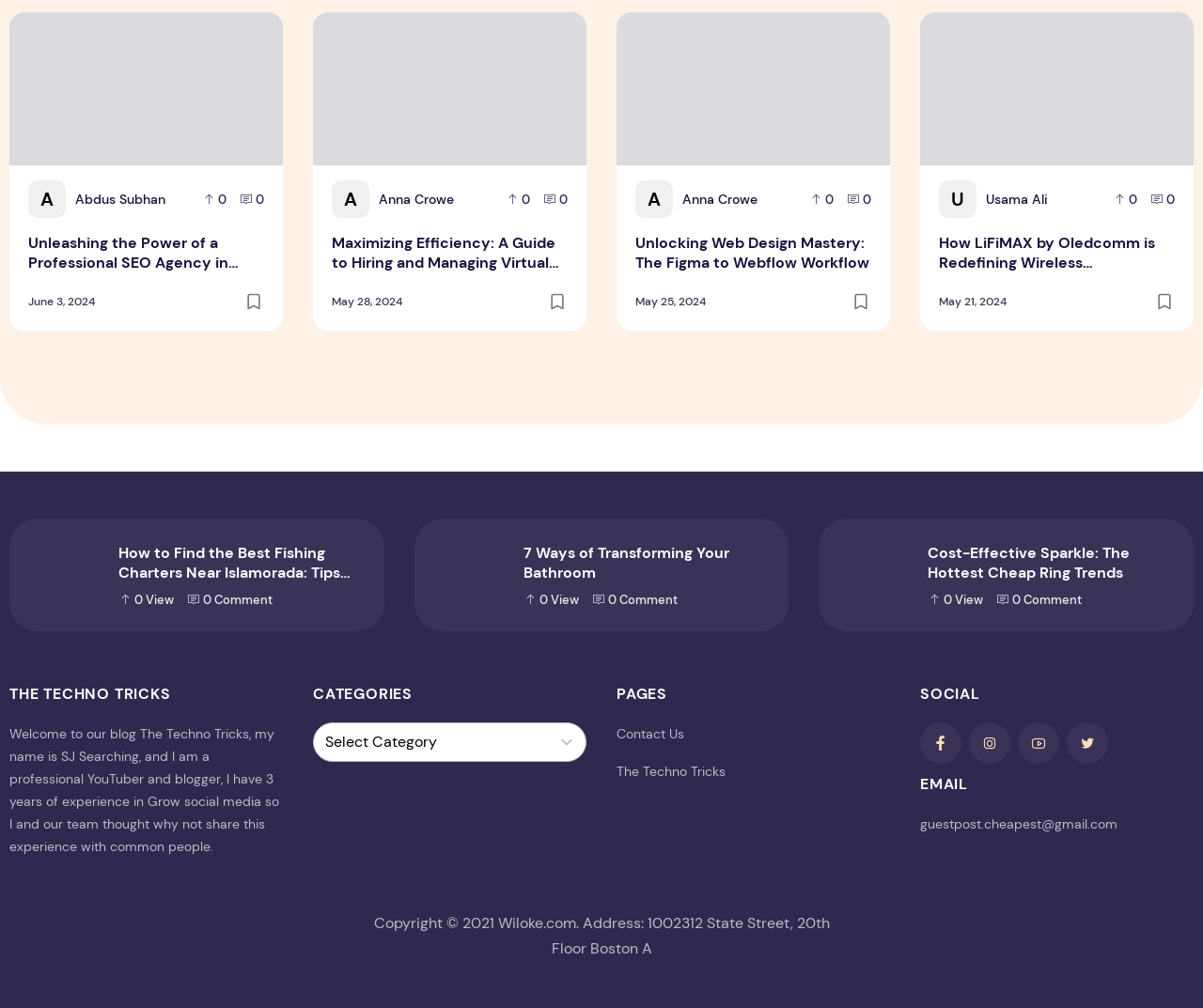What is the topic of the first article?
Provide a concise answer using a single word or phrase based on the image.

SEO Agency in Dubai